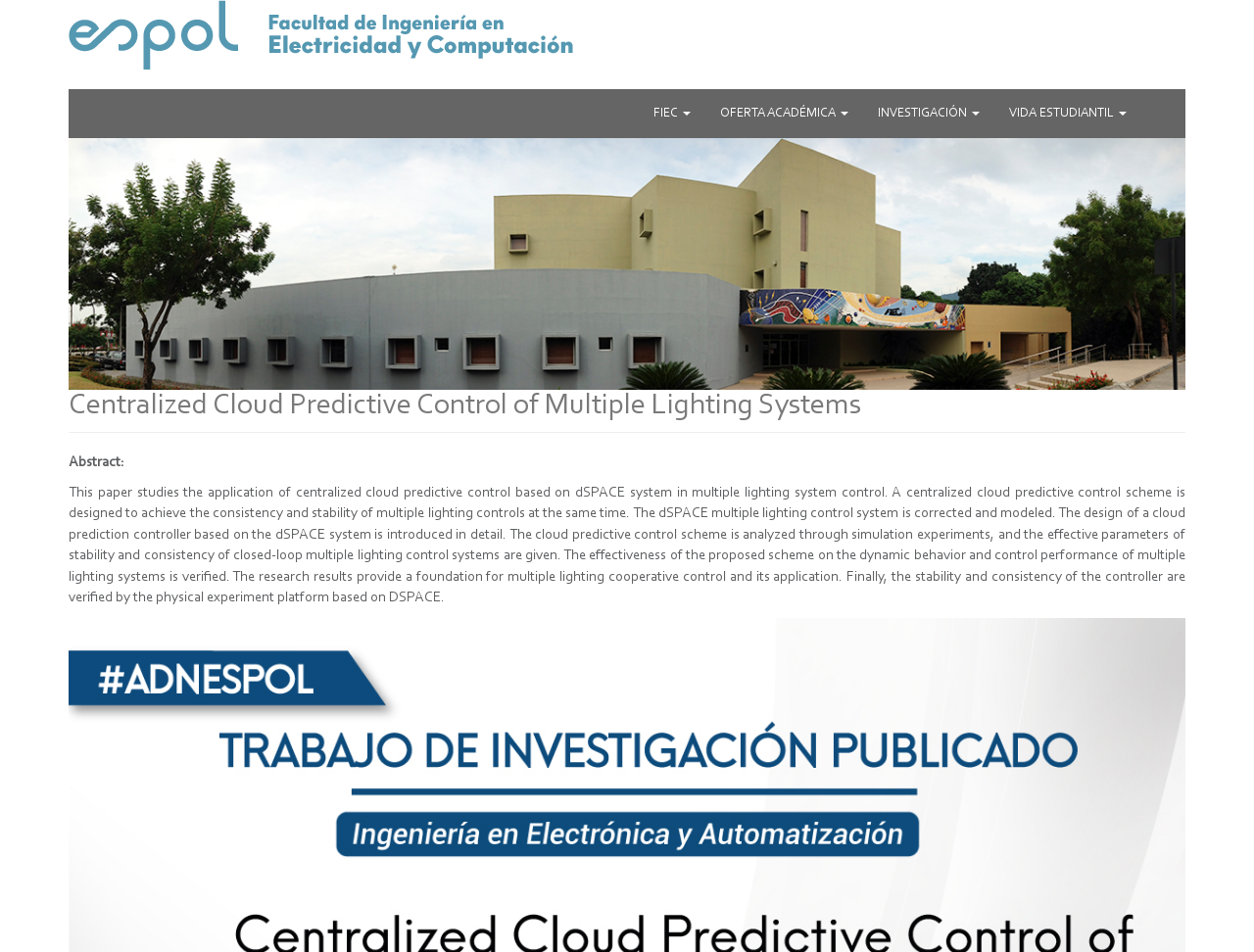Bounding box coordinates are specified in the format (top-left x, top-left y, bottom-right x, bottom-right y). All values are floating point numbers bounded between 0 and 1. Please provide the bounding box coordinate of the region this sentence describes: title="Inicio"

[0.055, 0.0, 0.945, 0.073]